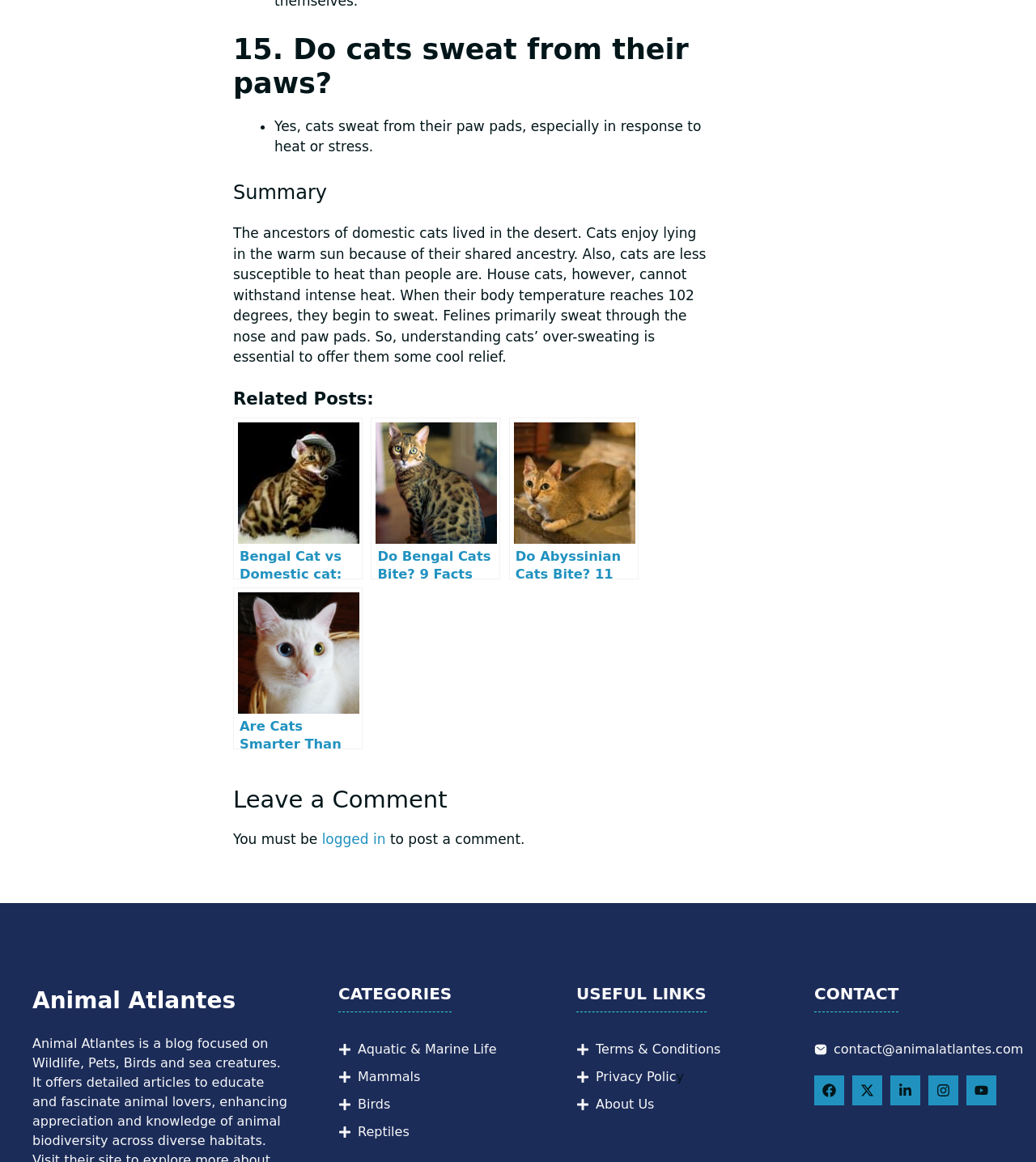Using the given element description, provide the bounding box coordinates (top-left x, top-left y, bottom-right x, bottom-right y) for the corresponding UI element in the screenshot: Privacy Polic

[0.575, 0.92, 0.653, 0.933]